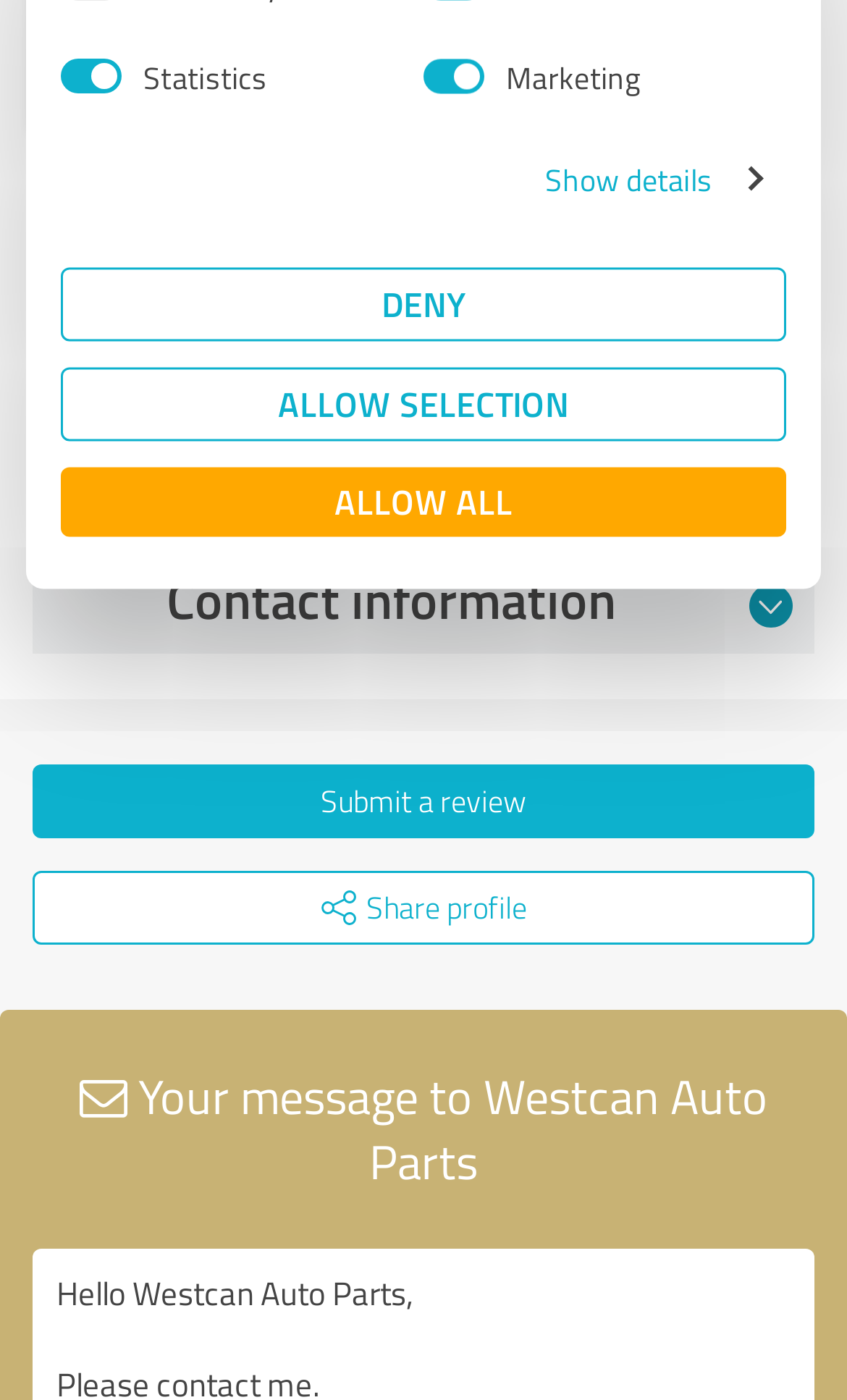Determine the bounding box coordinates for the HTML element mentioned in the following description: "Submit a review". The coordinates should be a list of four floats ranging from 0 to 1, represented as [left, top, right, bottom].

[0.038, 0.546, 0.962, 0.599]